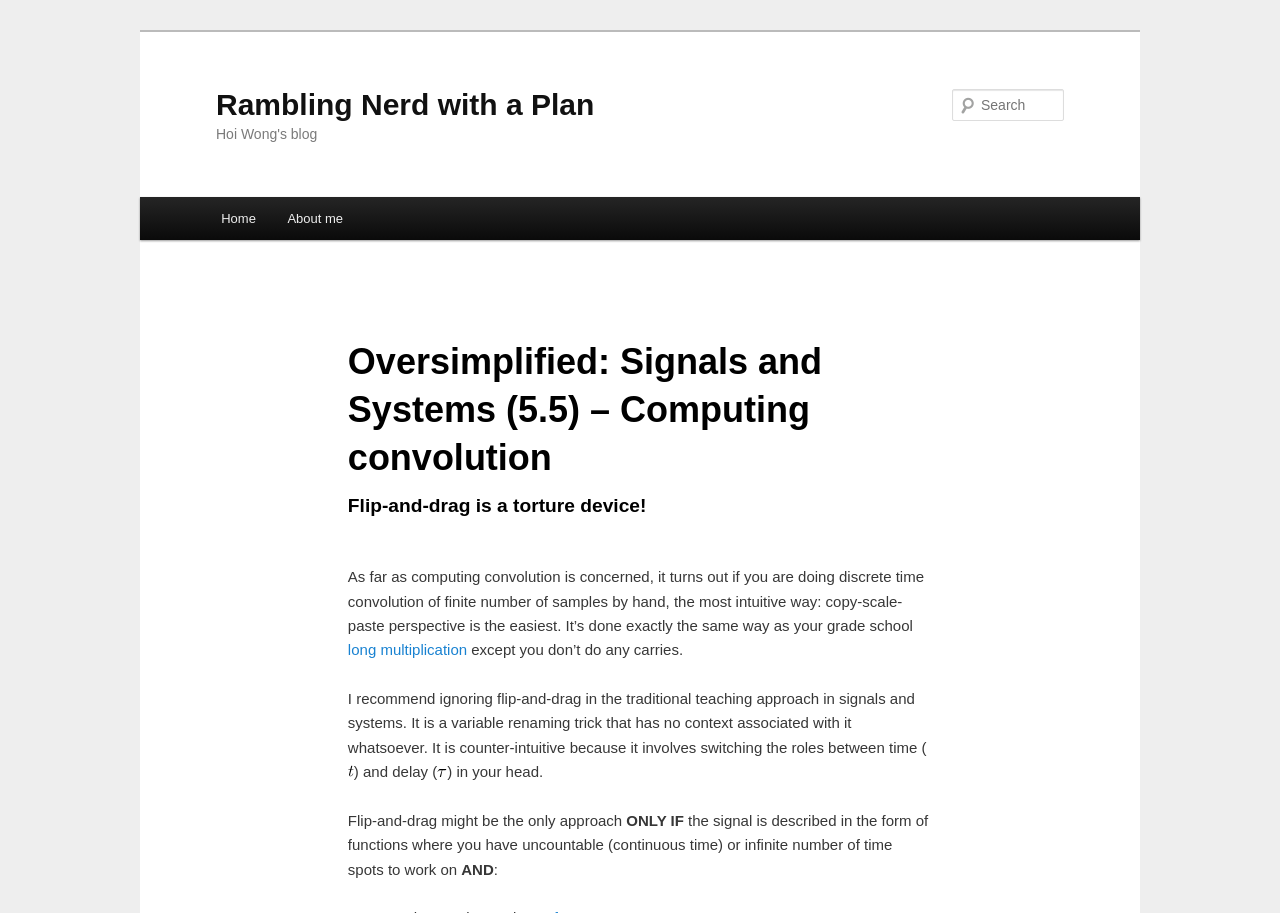What is the topic of the article?
Refer to the image and offer an in-depth and detailed answer to the question.

The topic of the article can be inferred from the heading element with the text 'Oversimplified: Signals and Systems (5.5) – Computing convolution' which is located in the main content area of the webpage.